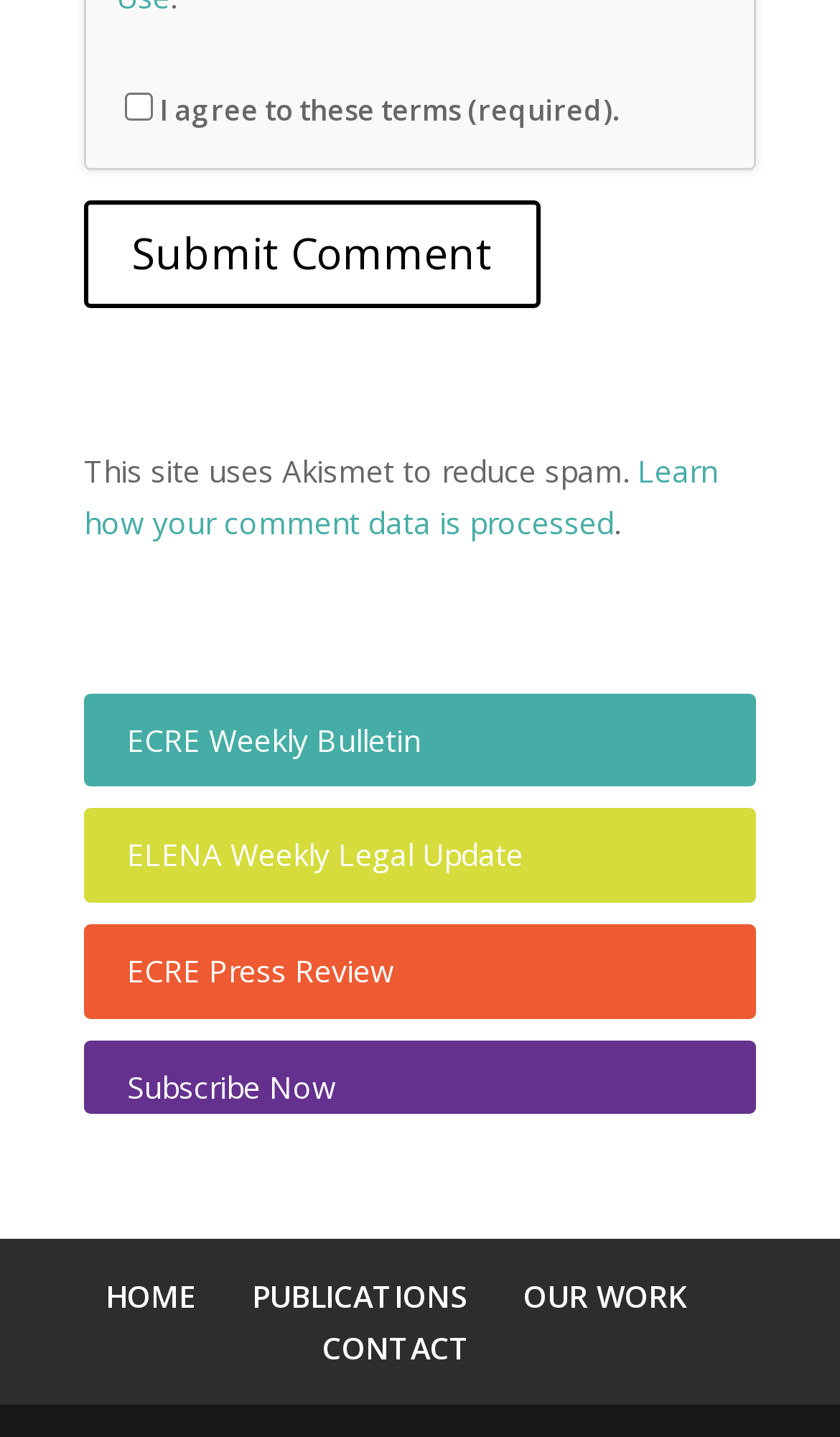Locate the bounding box coordinates of the area you need to click to fulfill this instruction: 'Subscribe Now'. The coordinates must be in the form of four float numbers ranging from 0 to 1: [left, top, right, bottom].

[0.151, 0.742, 0.4, 0.771]